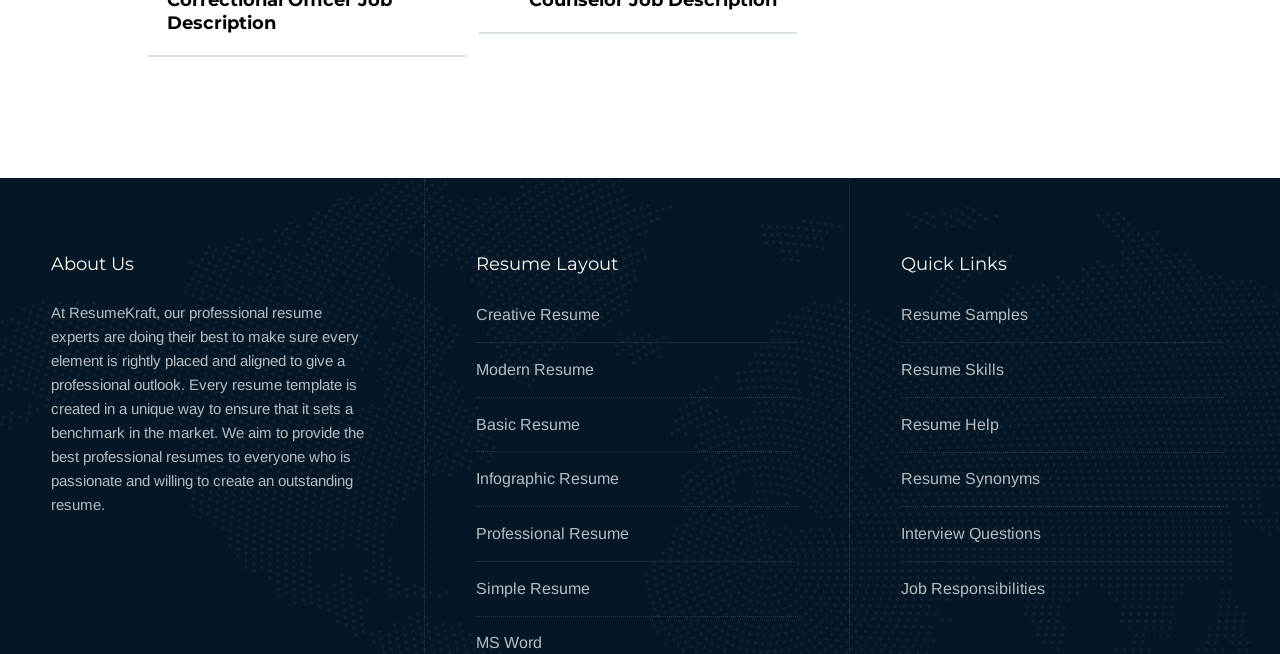Locate the bounding box of the UI element described by: "MS Word" in the given webpage screenshot.

[0.372, 0.97, 0.424, 0.996]